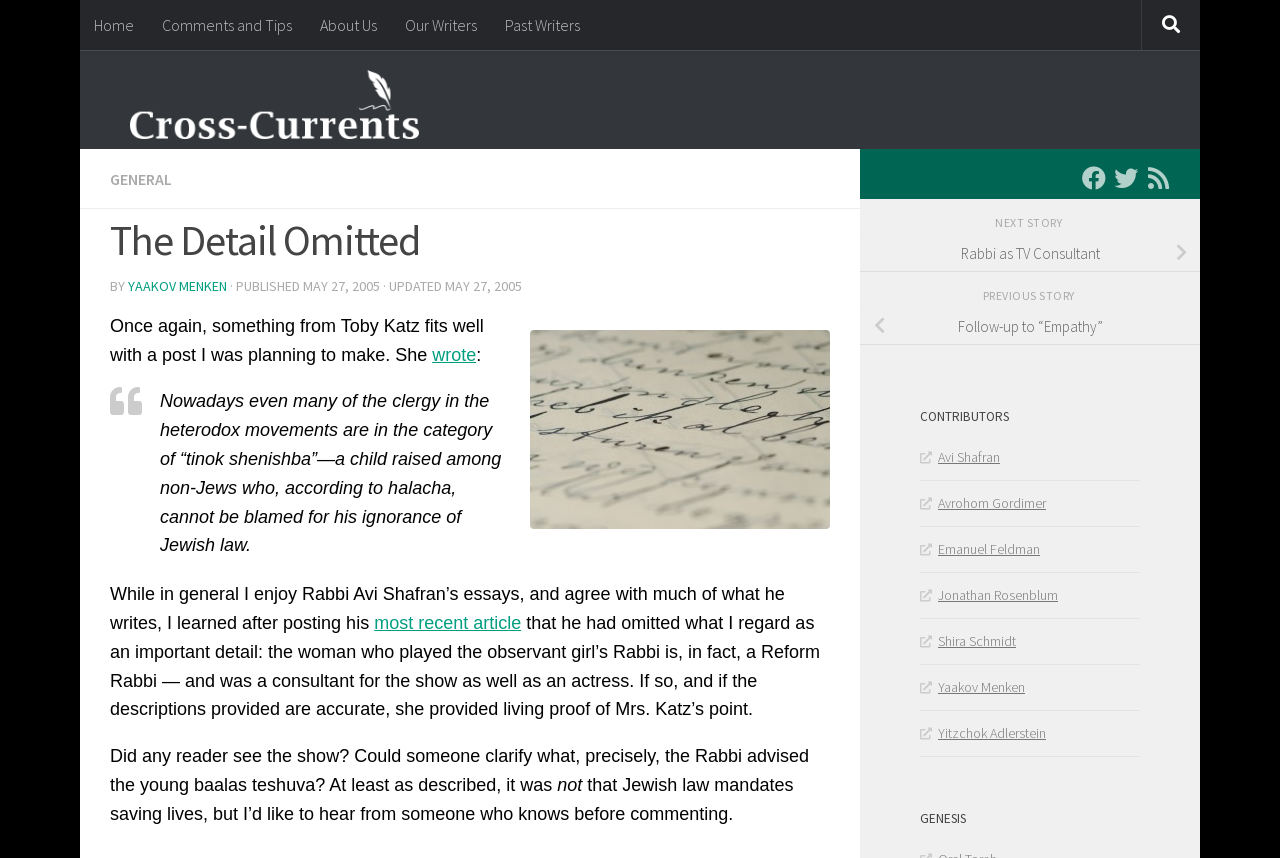Use a single word or phrase to respond to the question:
Who is the author of the current article?

YAAKOV MENKEN